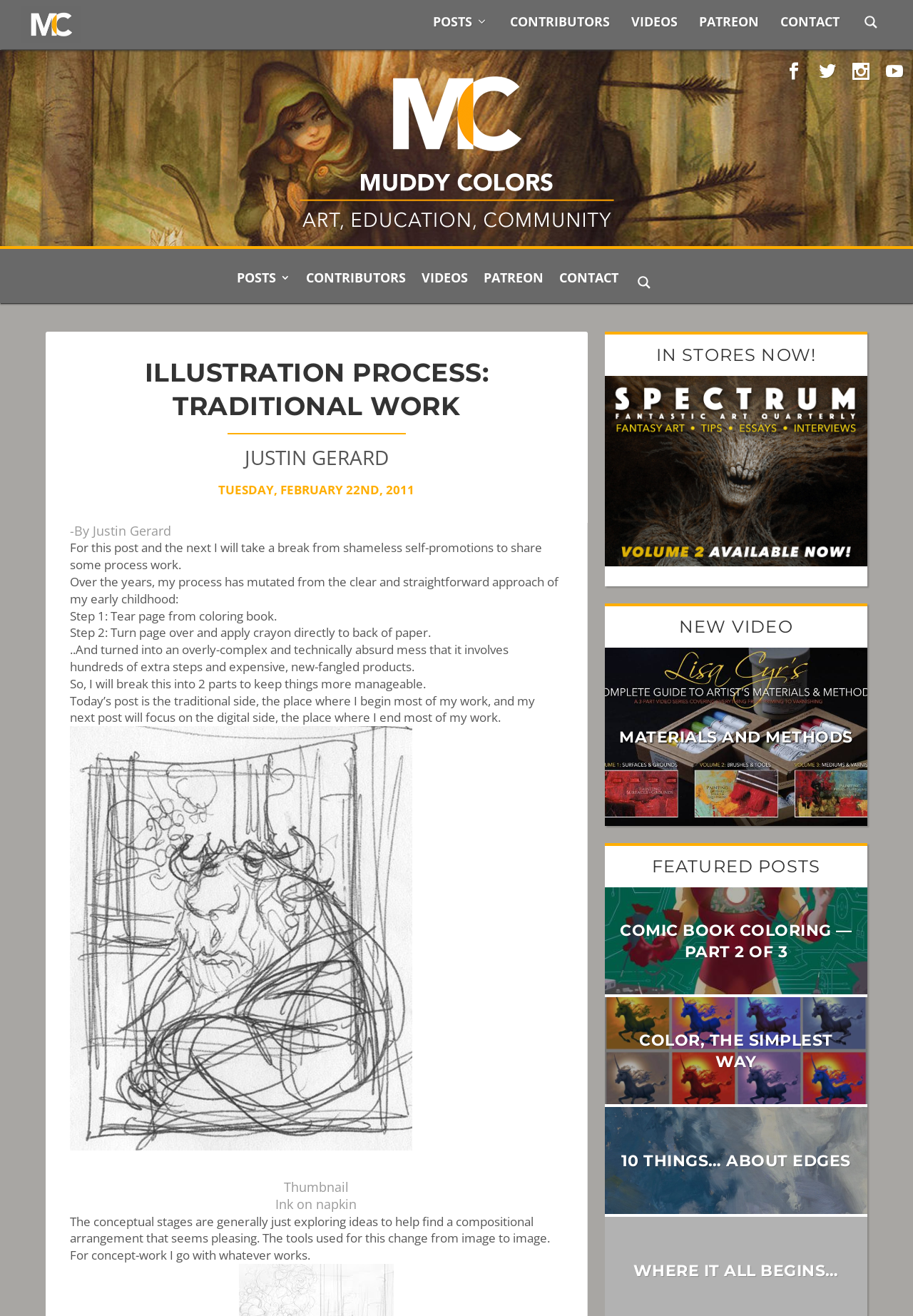What is the purpose of the conceptual stages?
Answer the question in as much detail as possible.

The purpose of the conceptual stages is mentioned in the text 'The conceptual stages are generally just exploring ideas to help find a compositional arrangement that seems pleasing.' which is a StaticText element with bounding box coordinates [0.077, 0.922, 0.602, 0.96]. This text explains the purpose of the conceptual stages in the illustration process.